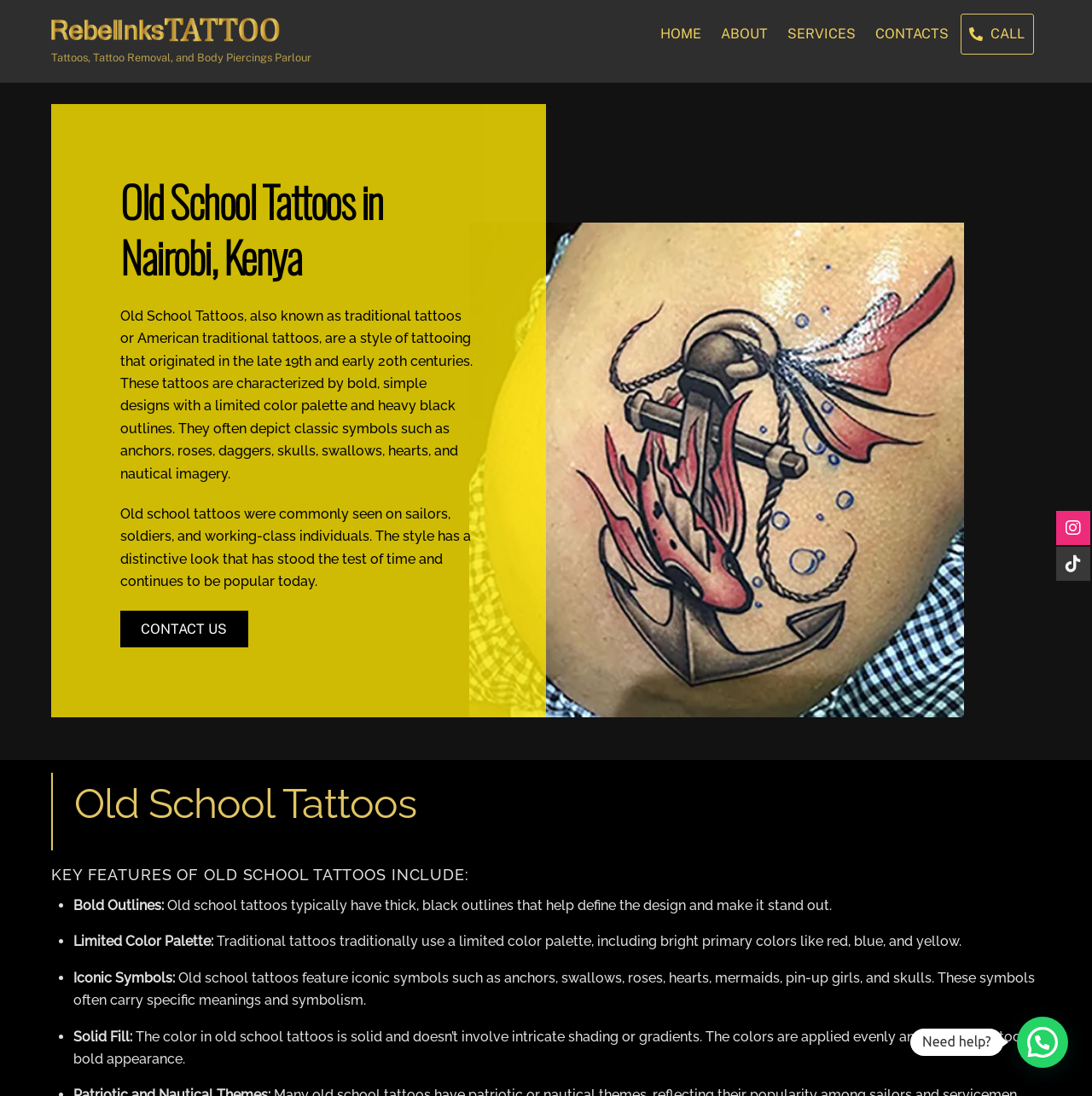What is the name of the tattoo parlour?
Answer the question with a detailed and thorough explanation.

I found the answer by looking at the top-left corner of the webpage, where it says 'Rebel Inks Tattoos, Tattoo Removal, and Body Piercings in Nairobi, Kenya'.